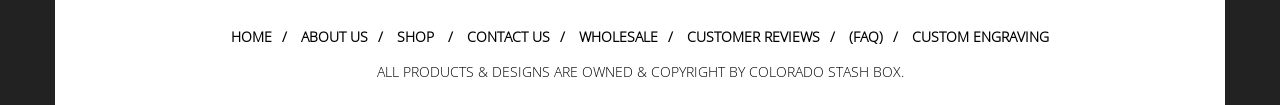Refer to the screenshot and answer the following question in detail:
What is the copyright notice about?

The StaticText element at the bottom of the page contains a copyright notice that specifically mentions 'ALL PRODUCTS & DESIGNS ARE OWNED & COPYRIGHT BY COLORADO STASH BOX.' This suggests that the website is concerned with protecting its intellectual property related to products and designs.